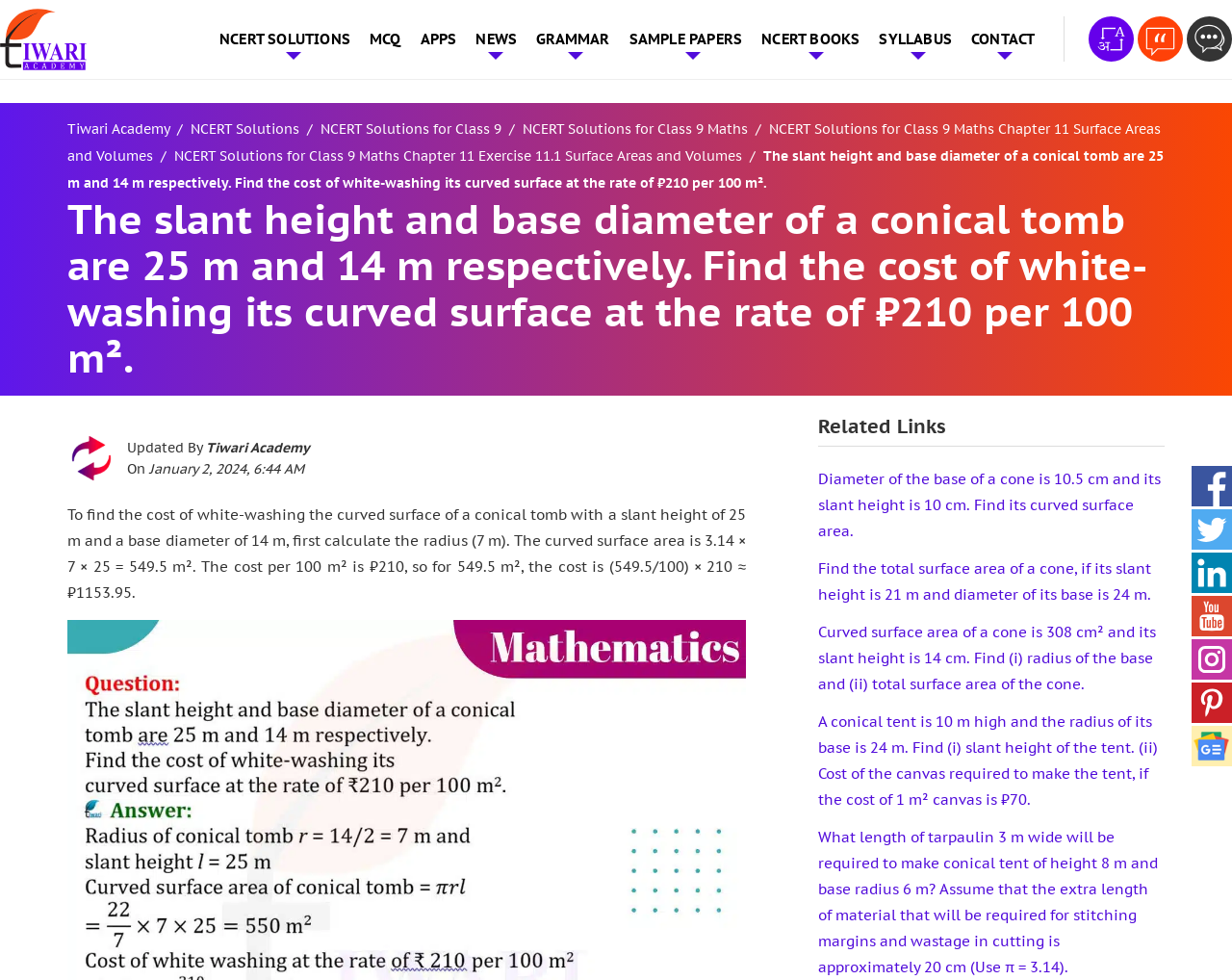Identify the bounding box coordinates for the element that needs to be clicked to fulfill this instruction: "Click on facebook". Provide the coordinates in the format of four float numbers between 0 and 1: [left, top, right, bottom].

[0.967, 0.475, 1.0, 0.517]